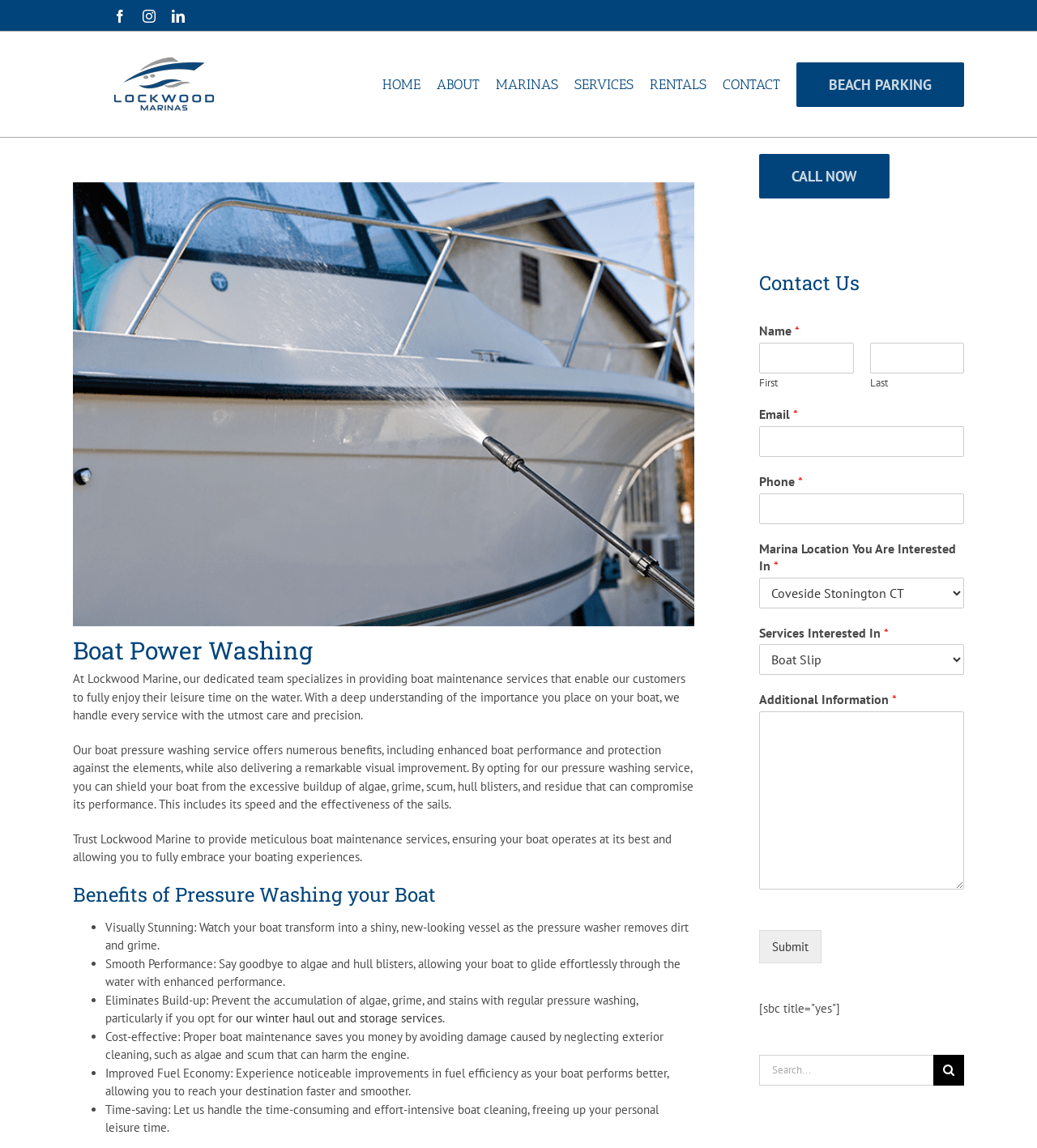Ascertain the bounding box coordinates for the UI element detailed here: "BEACH PARKING". The coordinates should be provided as [left, top, right, bottom] with each value being a float between 0 and 1.

[0.768, 0.028, 0.93, 0.119]